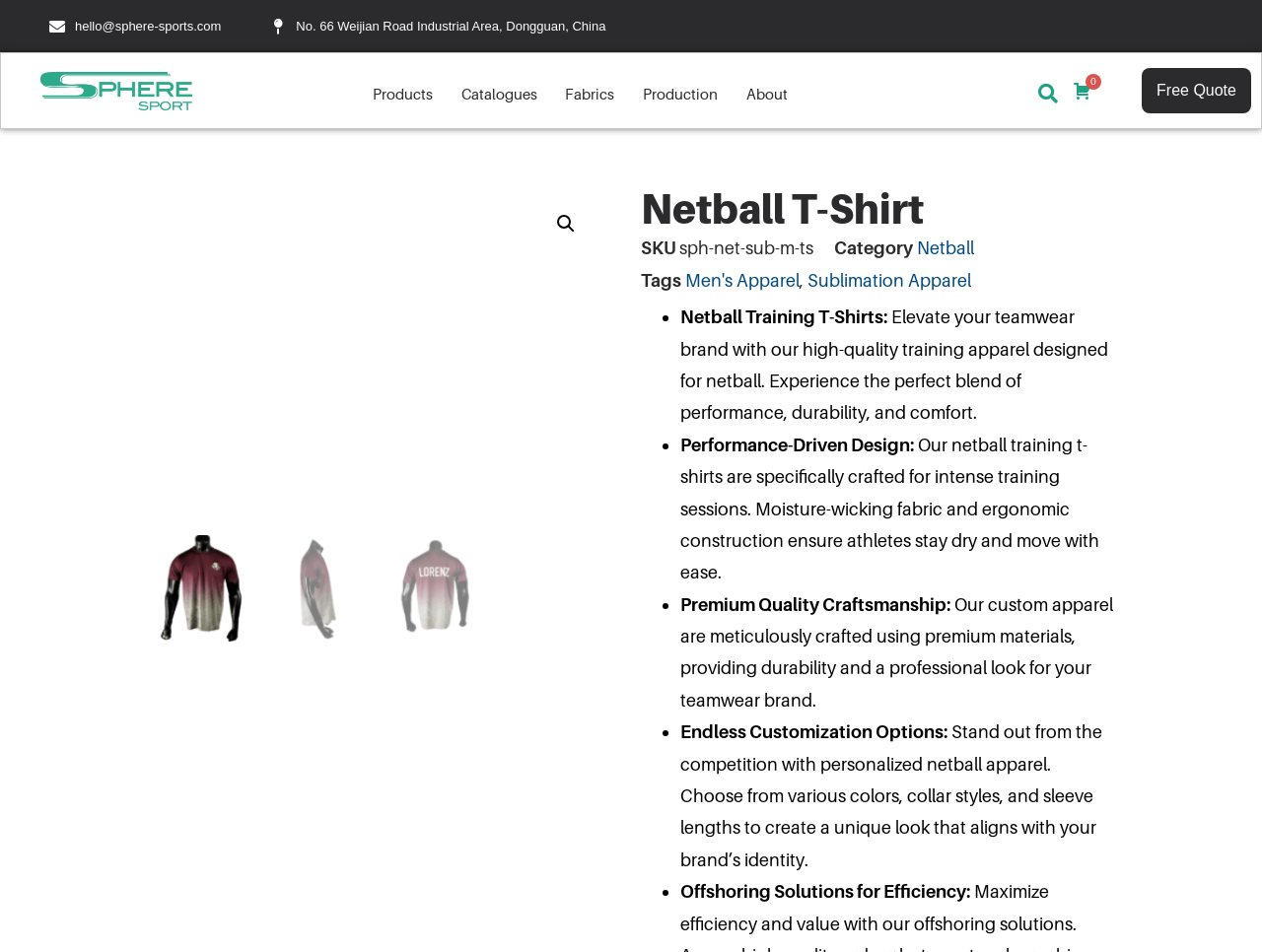Predict the bounding box of the UI element that fits this description: "Men's Apparel".

[0.543, 0.283, 0.634, 0.305]